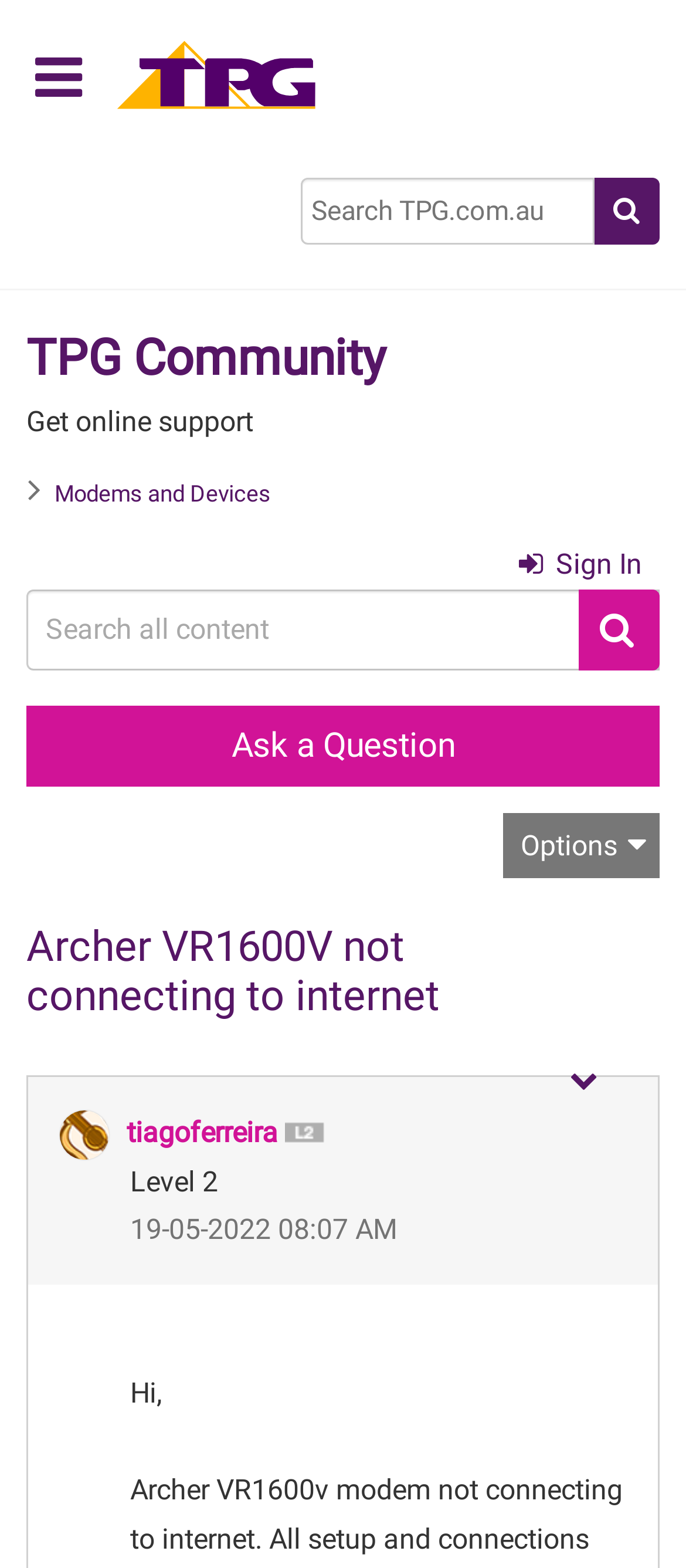Please identify the bounding box coordinates of the region to click in order to complete the task: "Click the search button". The coordinates must be four float numbers between 0 and 1, specified as [left, top, right, bottom].

[0.867, 0.113, 0.962, 0.156]